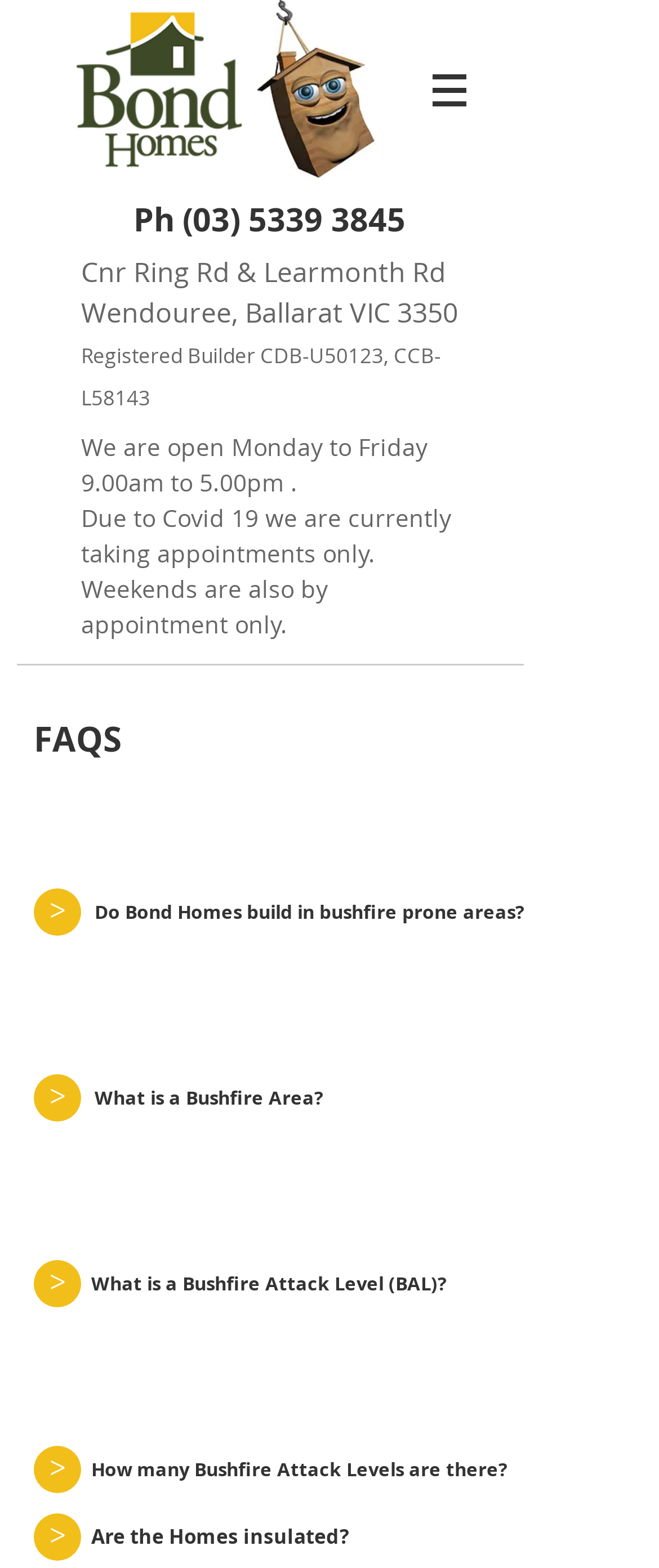How many FAQ questions are listed on this webpage?
We need a detailed and meticulous answer to the question.

I counted the number of link elements with question texts, such as 'Do Bond Homes build in bushfire prone areas?' and 'What is a Bushfire Area?', and found that there are 5 FAQ questions listed on this webpage.